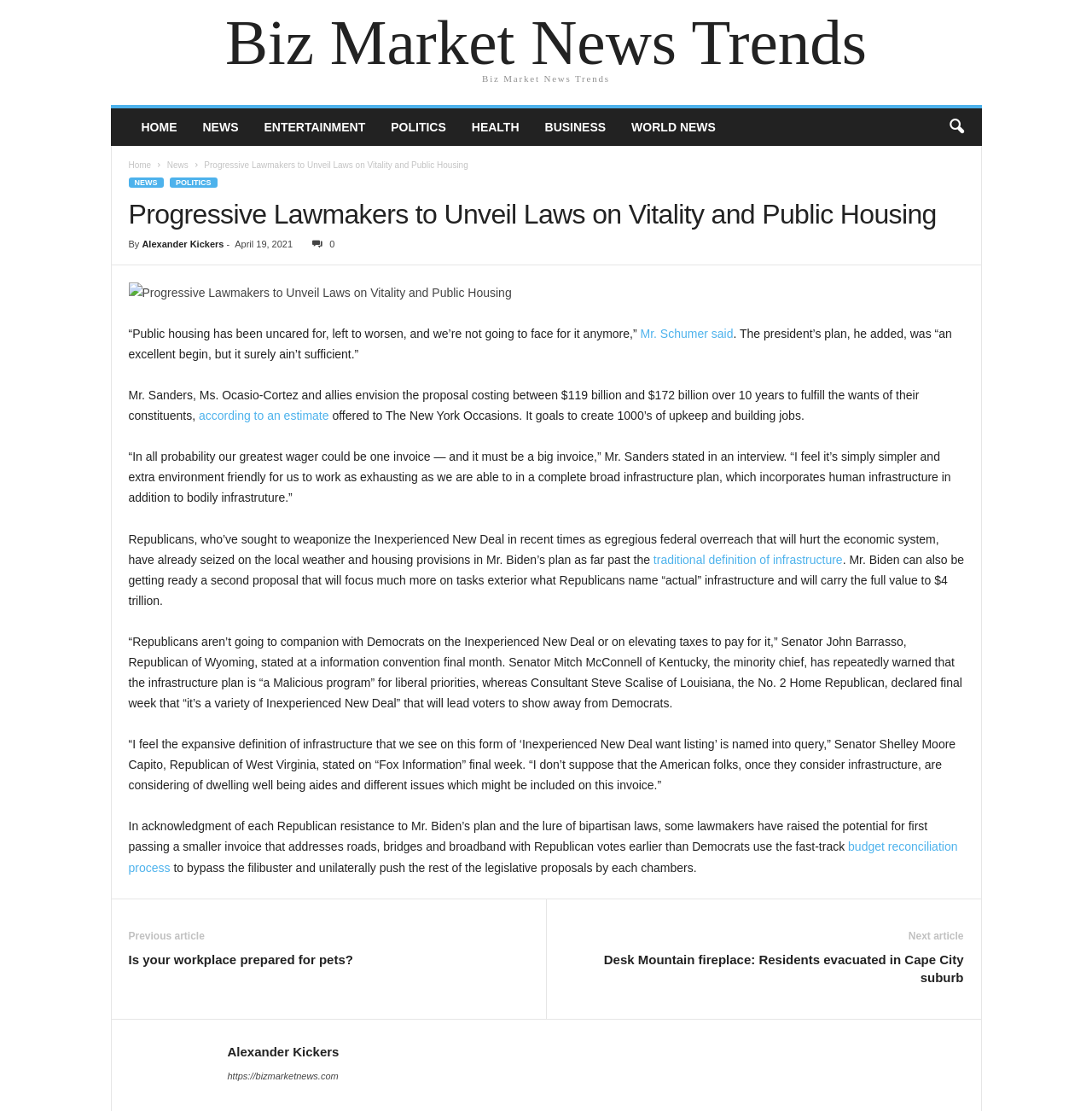Give a detailed account of the webpage.

This webpage is a news article from Biz Market News Trends, focusing on progressive lawmakers unveiling laws on vitality and public housing. At the top, there is a navigation menu with links to different sections of the website, including HOME, NEWS, ENTERTAINMENT, POLITICS, HEALTH, BUSINESS, and WORLD NEWS. 

Below the navigation menu, there is a prominent header with the title of the article, "Progressive Lawmakers to Unveil Laws on Vitality and Public Housing." The article is written by Alexander Kickers and has a timestamp of April 19, 2021. 

To the right of the header, there is a button with an icon, which, when clicked, reveals a dropdown menu with links to HOME, NEWS, and other sections of the website. 

The main content of the article is divided into several paragraphs, discussing the proposal by progressive lawmakers to unveil laws on vitality and public housing. The article quotes several politicians, including Mr. Schumer, Mr. Sanders, and Senator John Barrasso, among others. 

There is an image related to the article, placed below the header. The image is accompanied by a caption that summarizes the content of the article. 

At the bottom of the page, there are links to previous and next articles, as well as a link to the author's profile and the website's homepage.